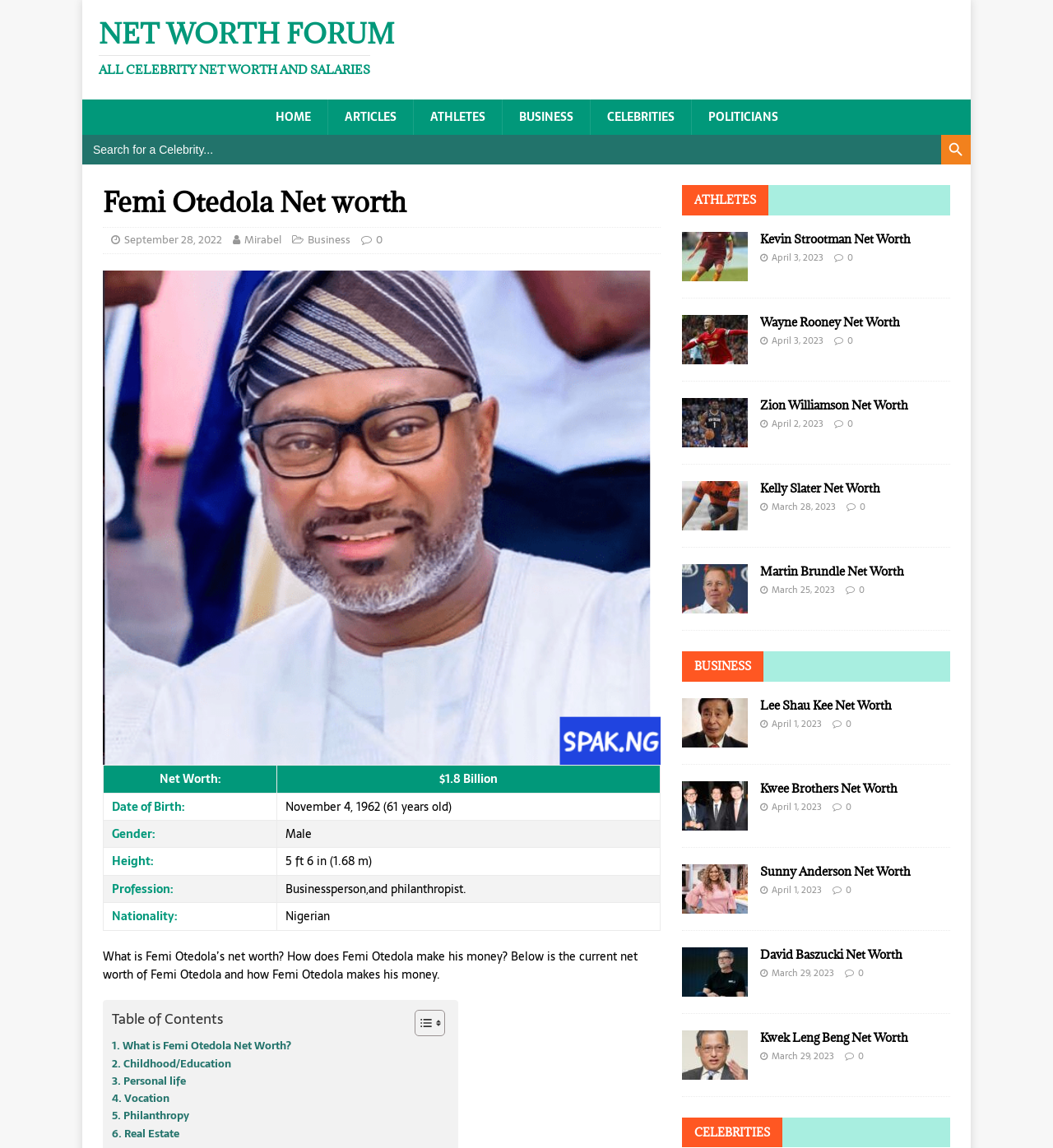Locate the primary headline on the webpage and provide its text.

Femi Otedola Net worth